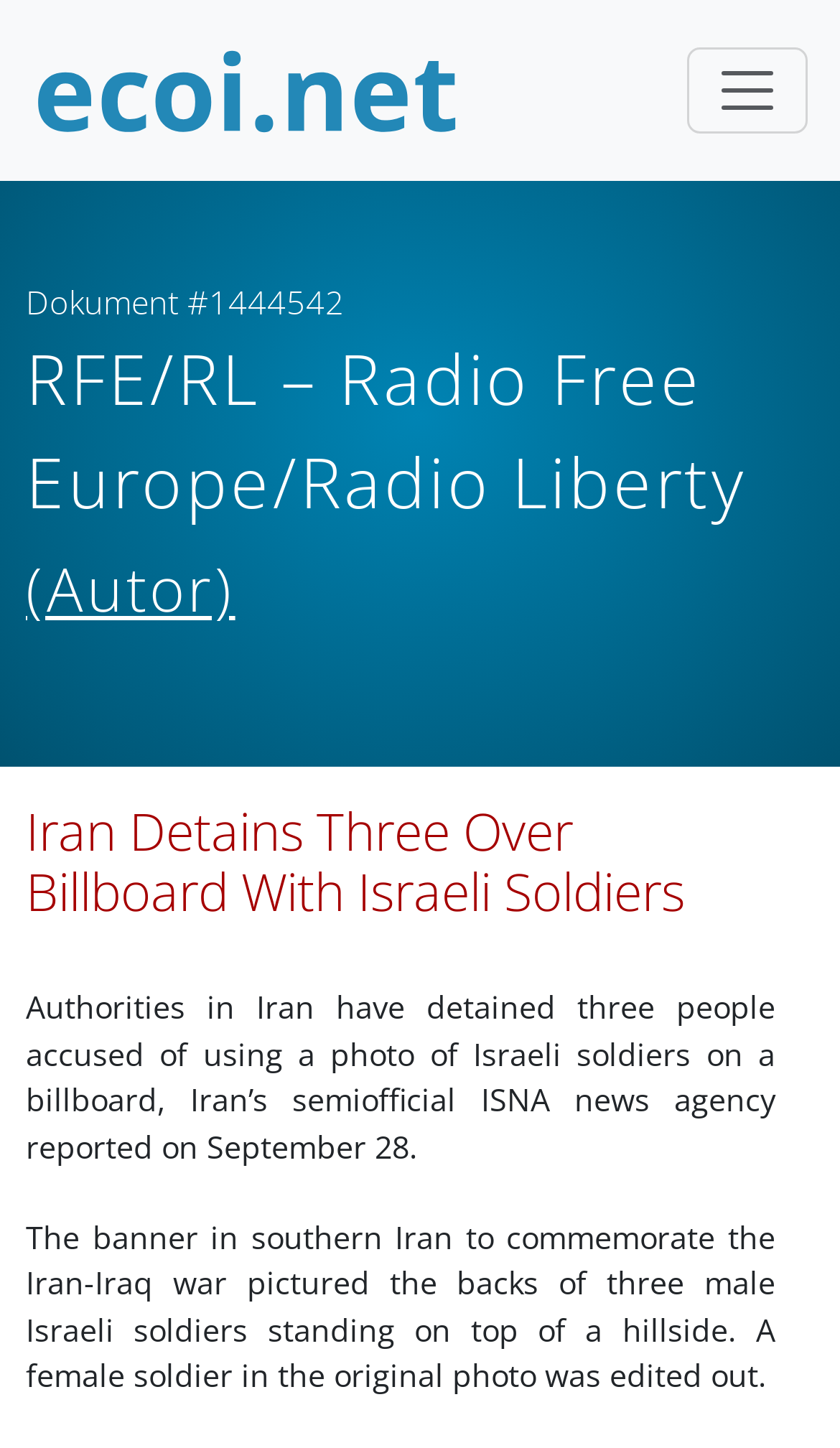Provide the bounding box coordinates for the specified HTML element described in this description: "aria-label="Navigation umschalten"". The coordinates should be four float numbers ranging from 0 to 1, in the format [left, top, right, bottom].

[0.818, 0.033, 0.962, 0.092]